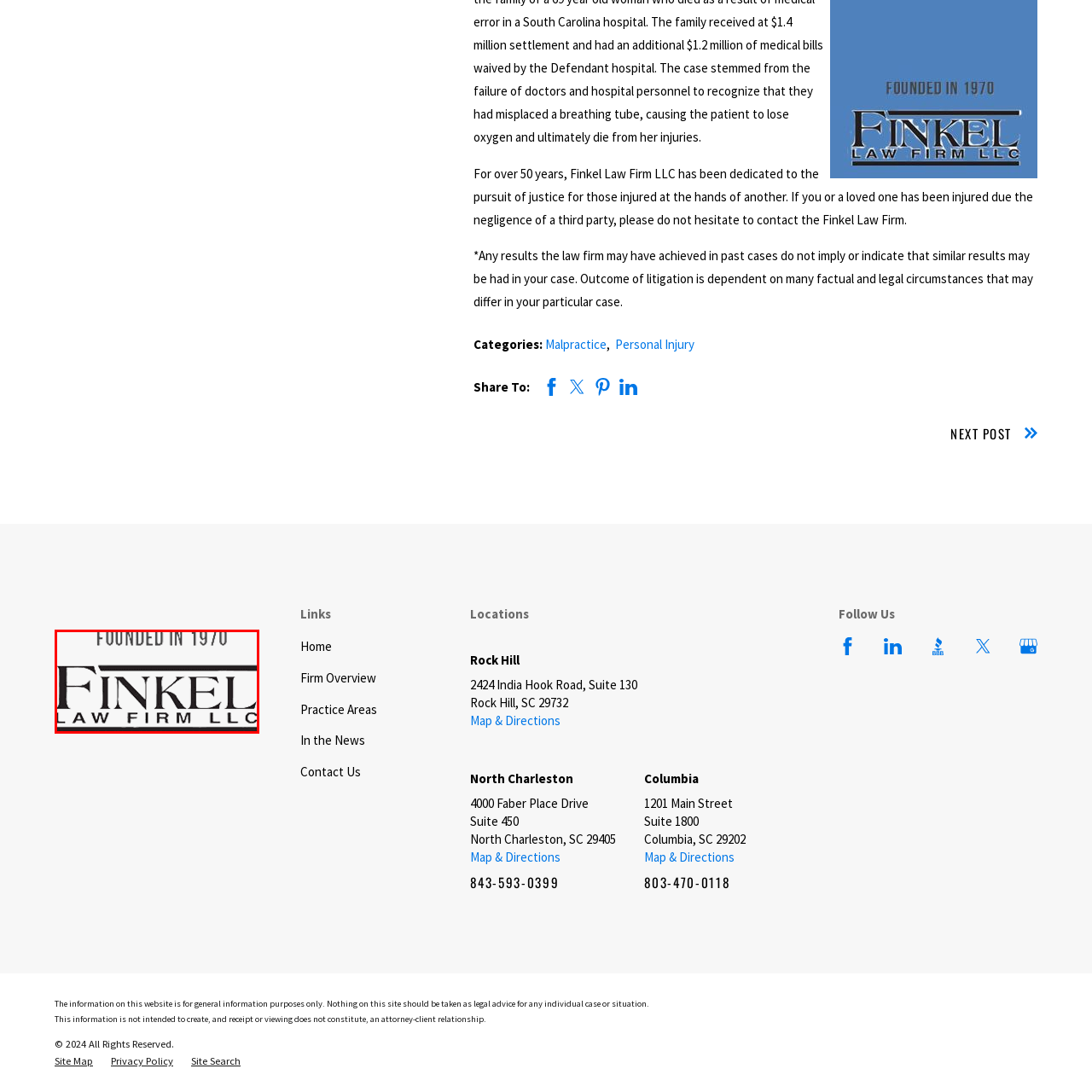Write a thorough description of the contents of the image marked by the red outline.

The image showcases the logo of the Finkel Law Firm LLC, established in 1970. It prominently features the firm's name in bold, distinctive typography, emphasizing its longstanding commitment to legal services. The tagline "Founded in 1970" underscores the firm’s extensive experience and dedication in the legal field. Through decades of practice, Finkel Law Firm LLC has built a reputation for advocating justice, particularly for individuals who have suffered injuries due to the negligence of others. This logo is a symbol of the firm's legacy and reliability in serving its clients with integrity and expertise.